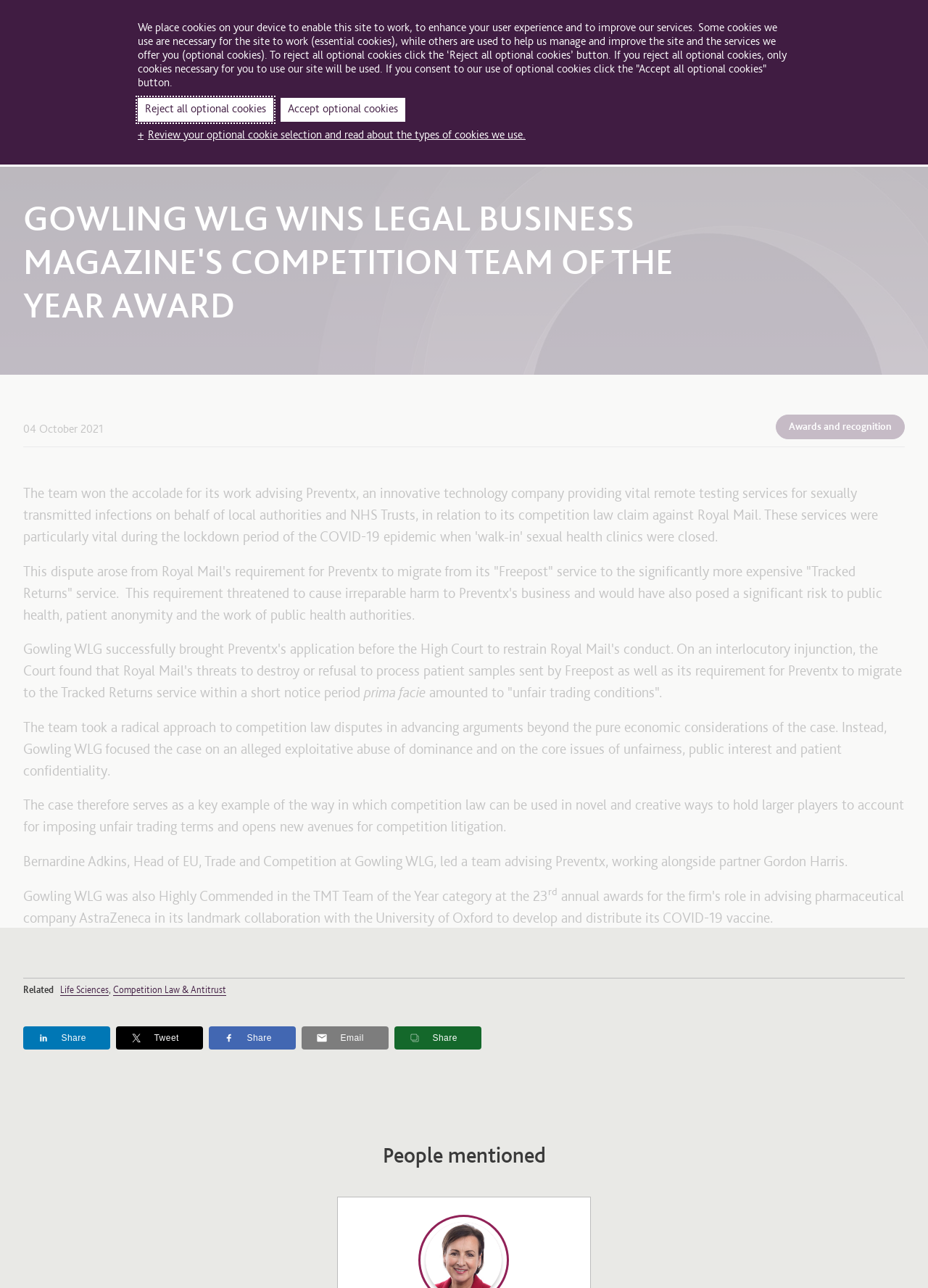Please provide a comprehensive answer to the question below using the information from the image: What is the award won by Gowling WLG's EU, Trade and Competition team?

The answer can be found in the main heading of the webpage, which states 'GOWLING WLG WINS LEGAL BUSINESS MAGAZINE'S COMPETITION TEAM OF THE YEAR AWARD'.